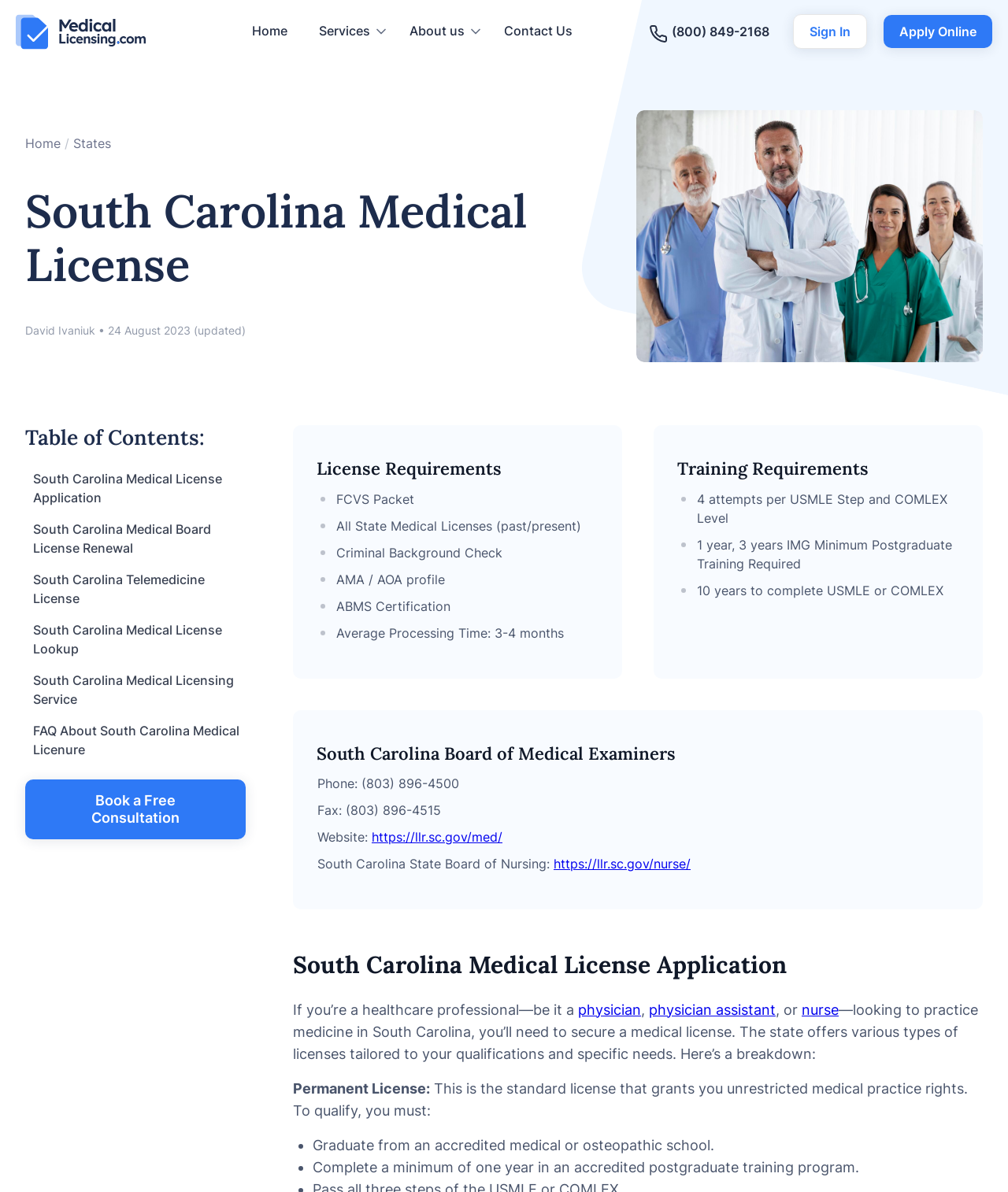What is the phone number of the South Carolina Board of Medical Examiners?
Refer to the image and provide a concise answer in one word or phrase.

(803) 896-4500